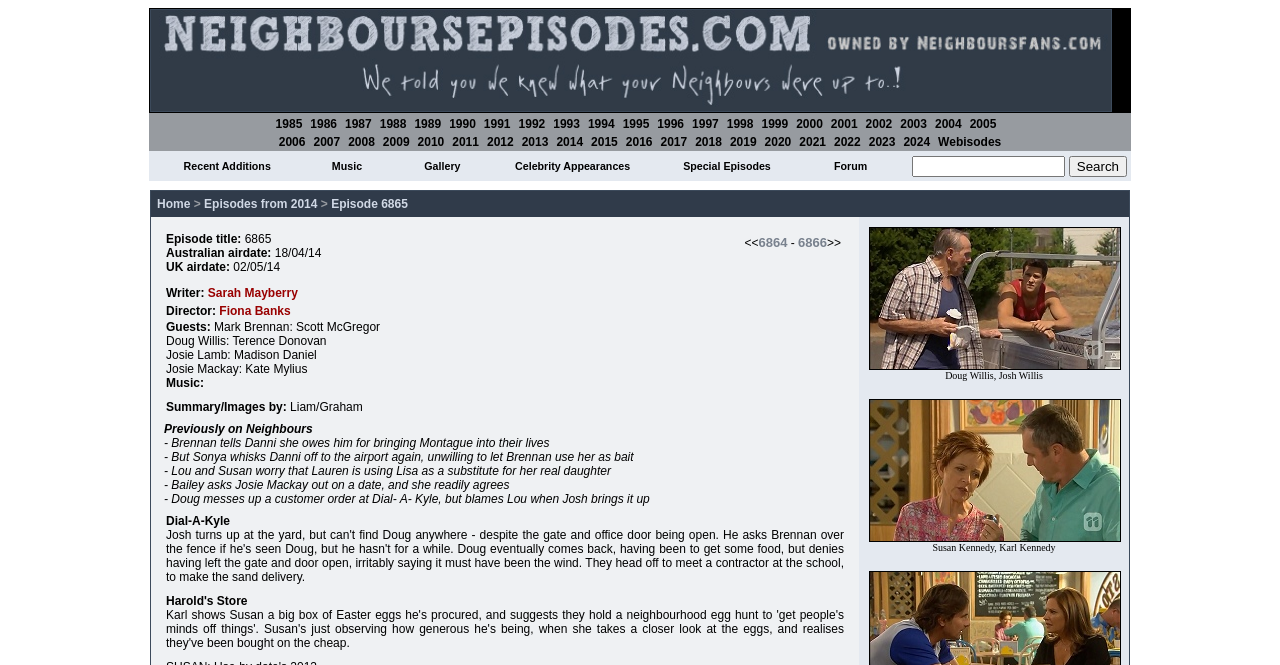Indicate the bounding box coordinates of the clickable region to achieve the following instruction: "Go to the music page."

[0.259, 0.241, 0.283, 0.259]